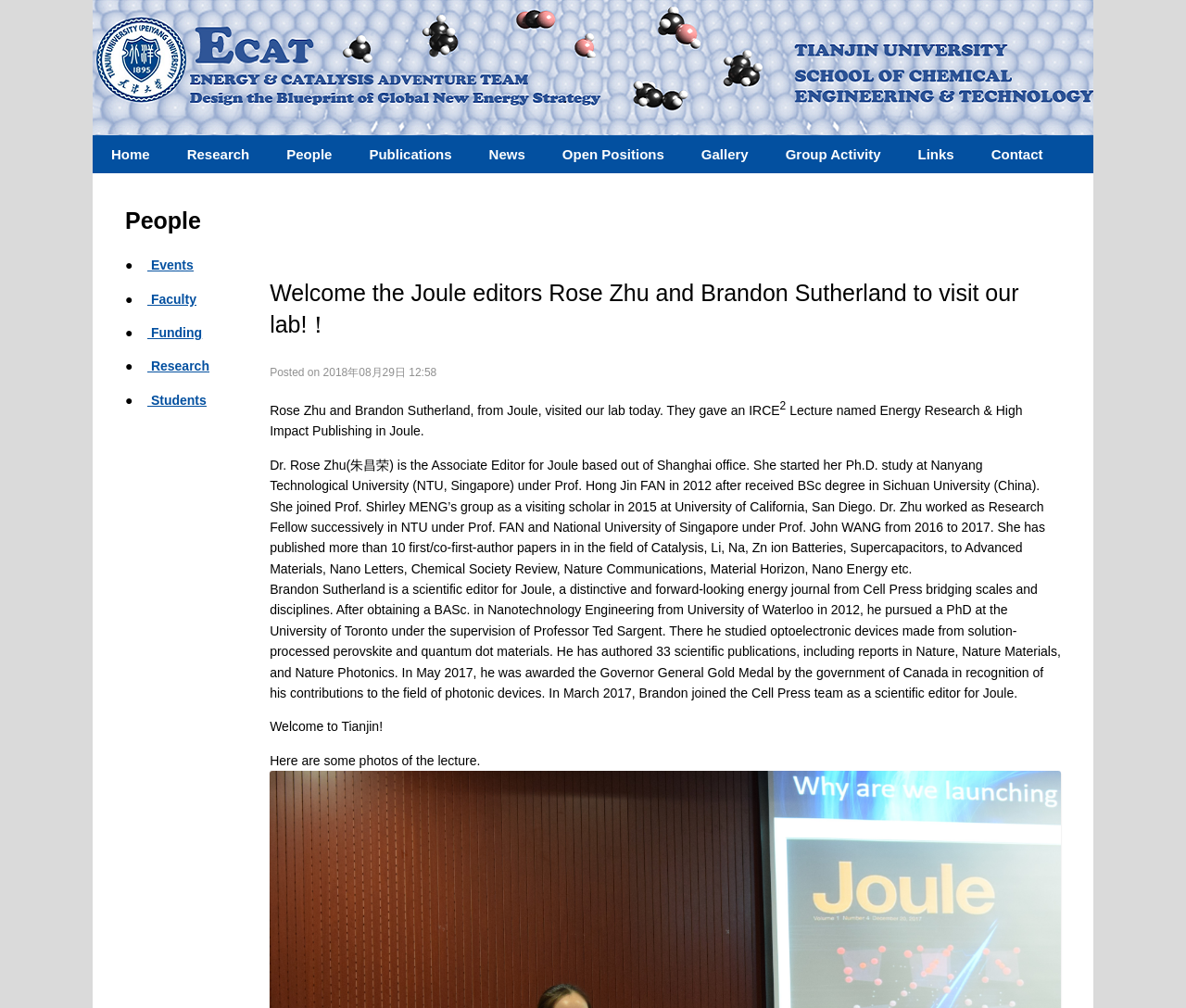Give a concise answer using one word or a phrase to the following question:
What is Dr. Rose Zhu's affiliation?

Joule